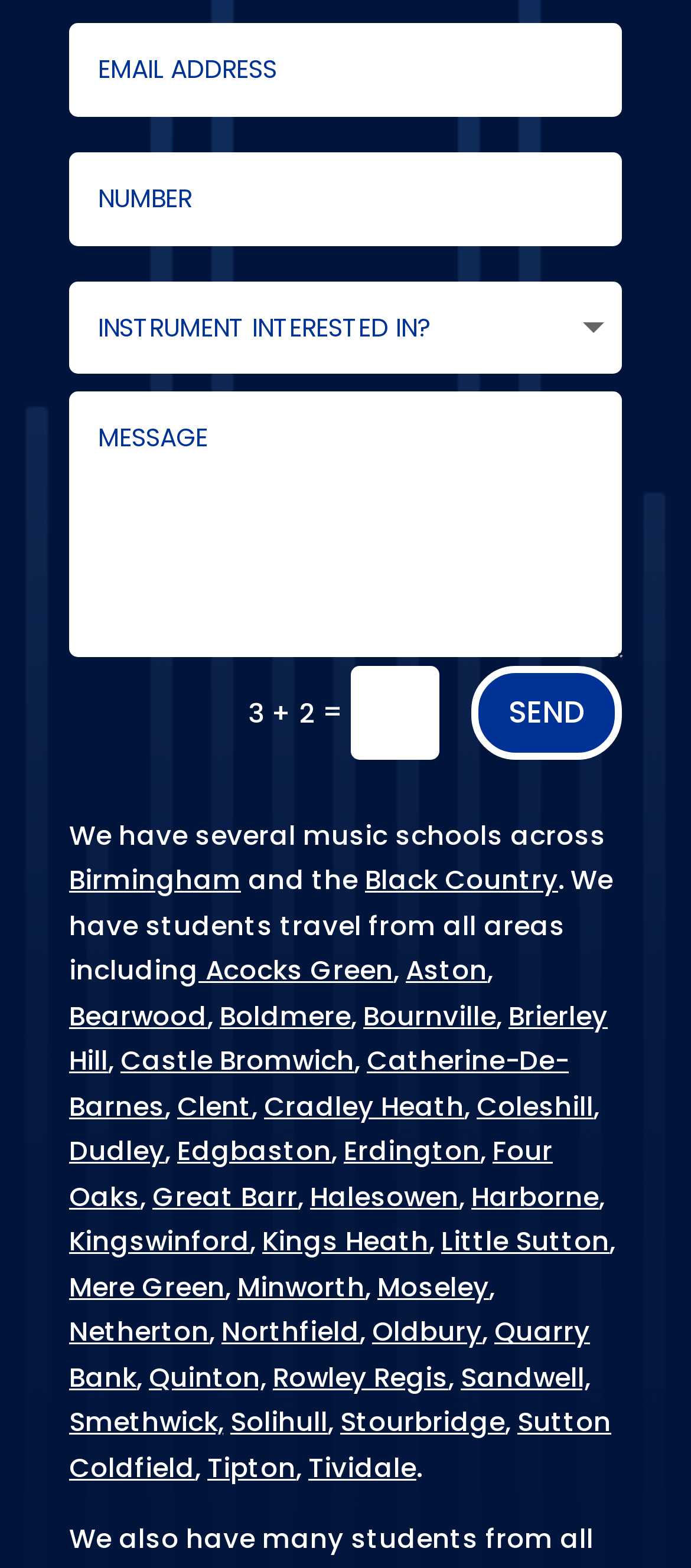Determine the bounding box coordinates of the section to be clicked to follow the instruction: "Select an option from the dropdown menu". The coordinates should be given as four float numbers between 0 and 1, formatted as [left, top, right, bottom].

[0.101, 0.179, 0.9, 0.238]